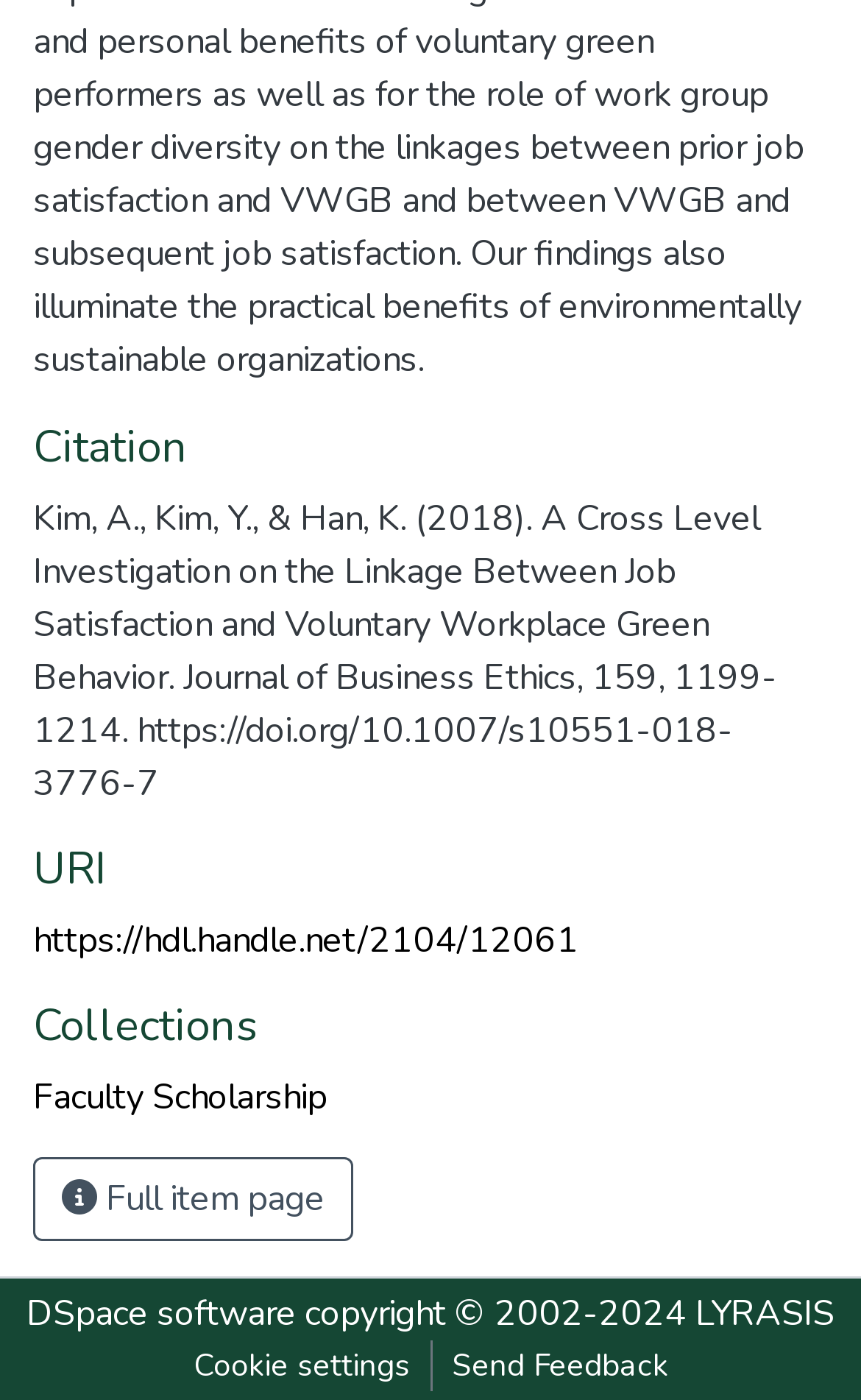What is the journal name of the citation?
Answer with a single word or phrase by referring to the visual content.

Journal of Business Ethics